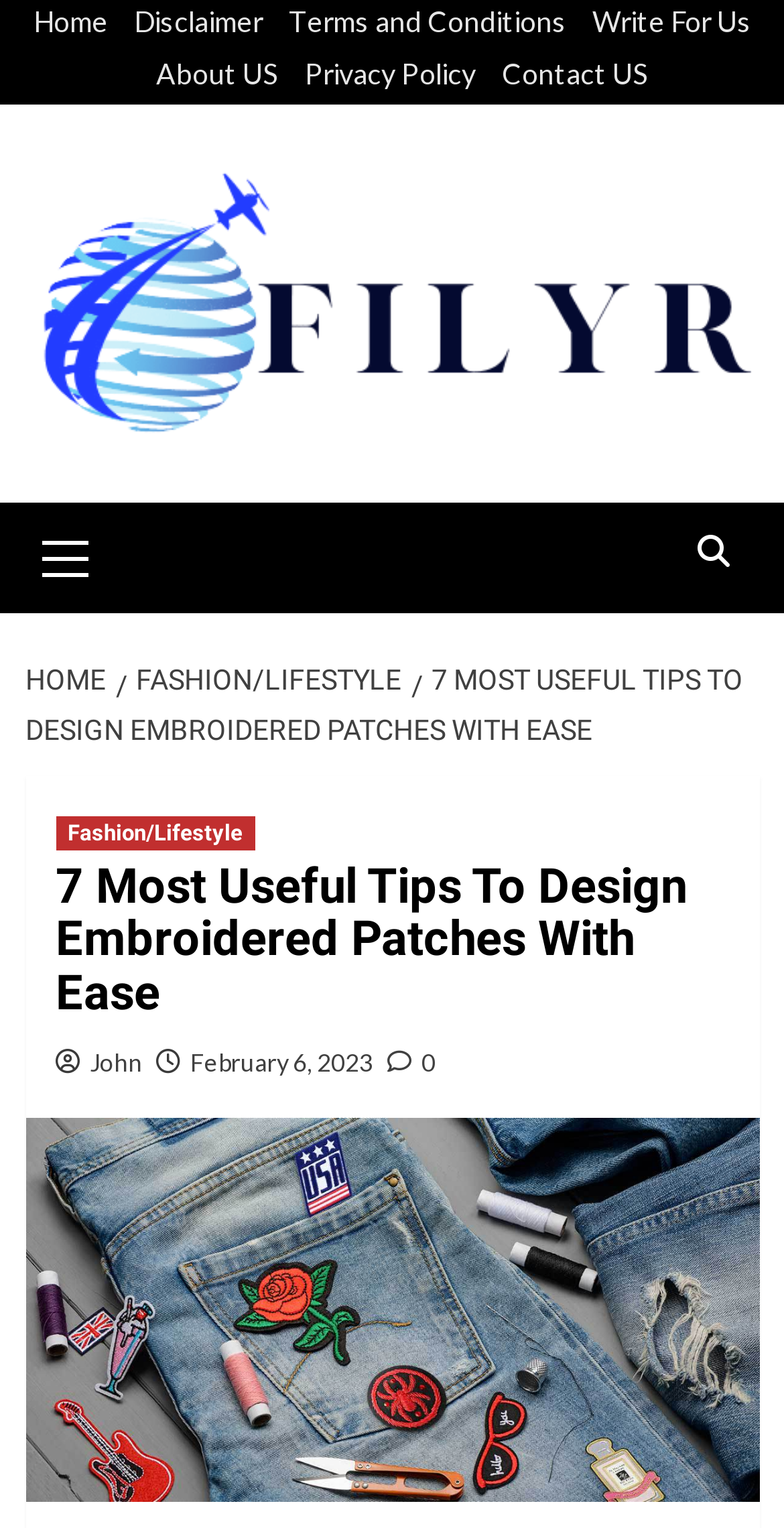Identify the coordinates of the bounding box for the element that must be clicked to accomplish the instruction: "read the article".

[0.071, 0.563, 0.929, 0.667]